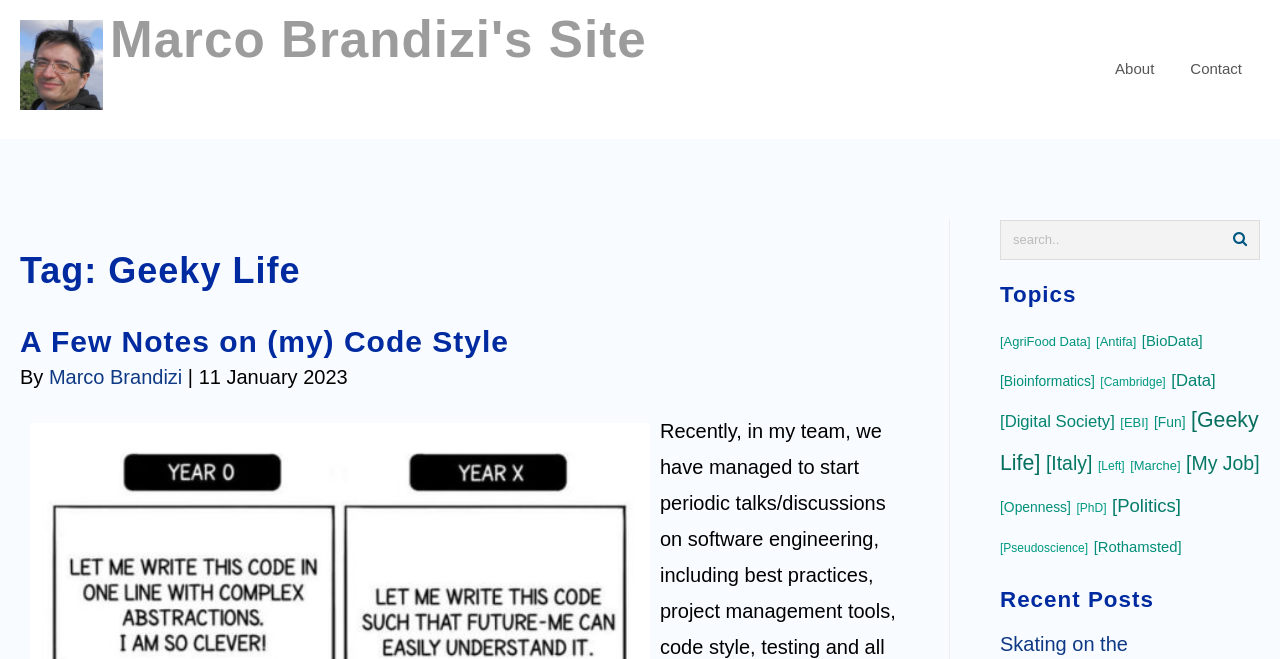Please identify the bounding box coordinates of the area I need to click to accomplish the following instruction: "search for something".

[0.781, 0.332, 0.984, 0.395]